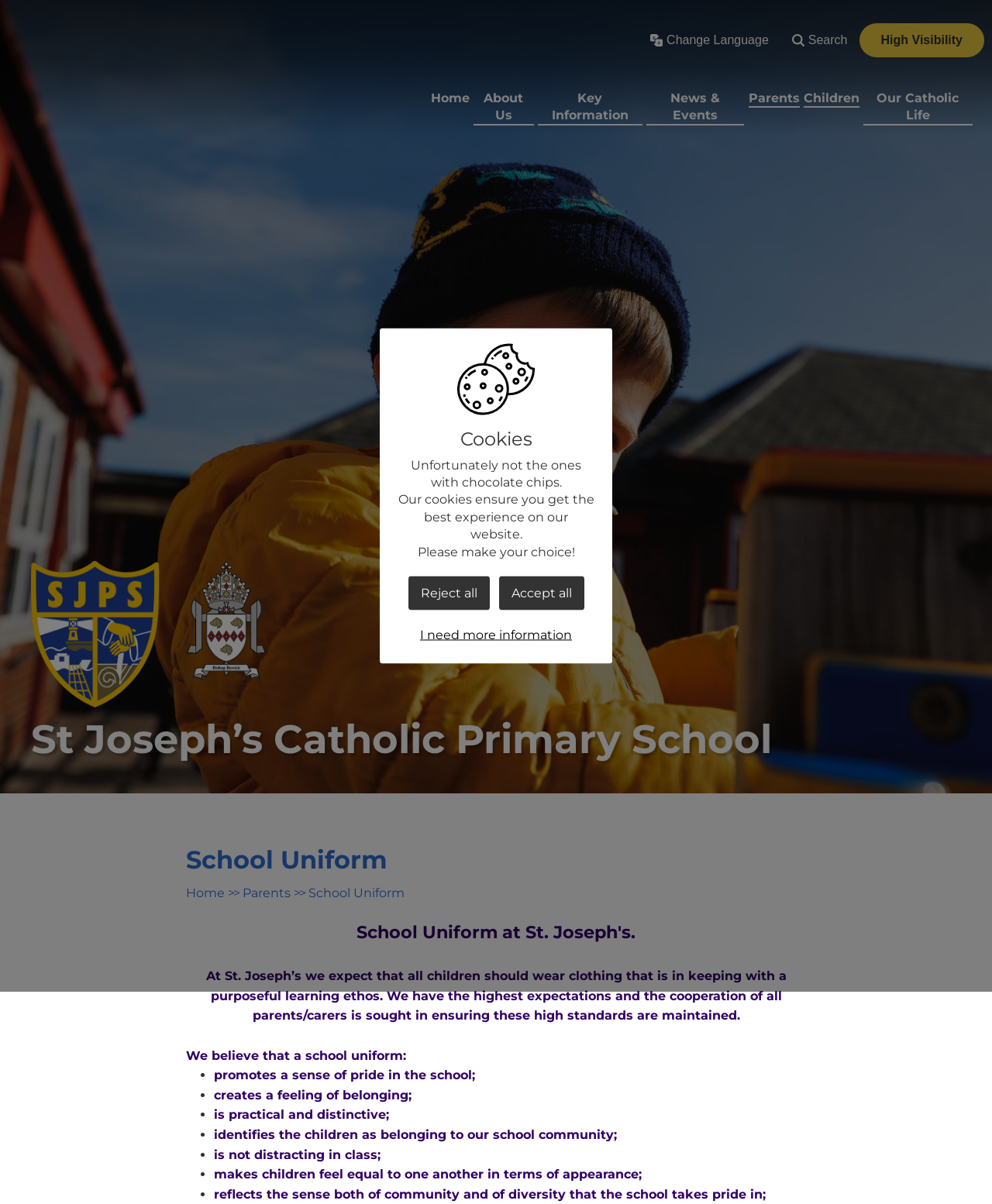Refer to the image and provide a thorough answer to this question:
What is the purpose of the school uniform?

The purpose of the school uniform can be found in the static text element 'We believe that a school uniform:' which lists several reasons, including 'promotes a sense of pride in the school;', 'creates a feeling of belonging;', and others.